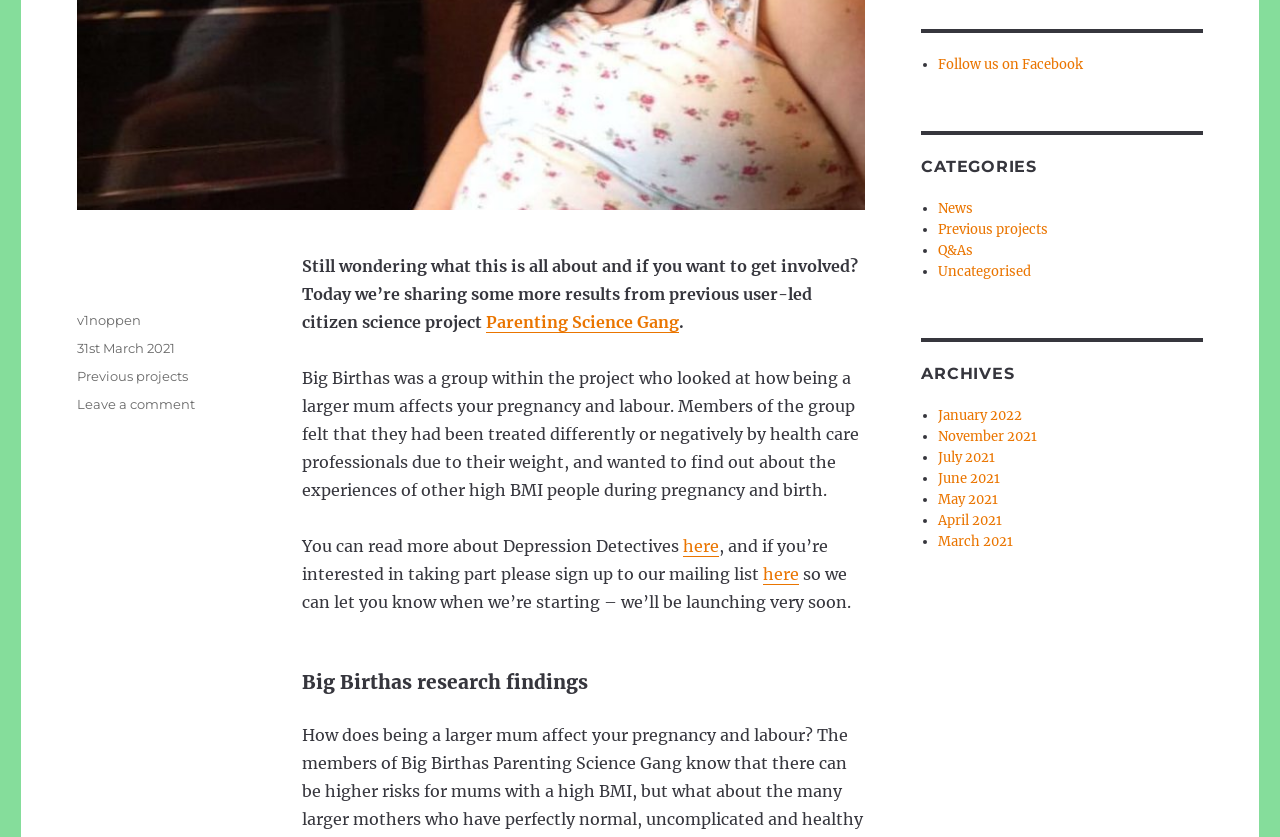Identify the bounding box of the HTML element described here: "31st March 202131st March 2021". Provide the coordinates as four float numbers between 0 and 1: [left, top, right, bottom].

[0.06, 0.406, 0.137, 0.426]